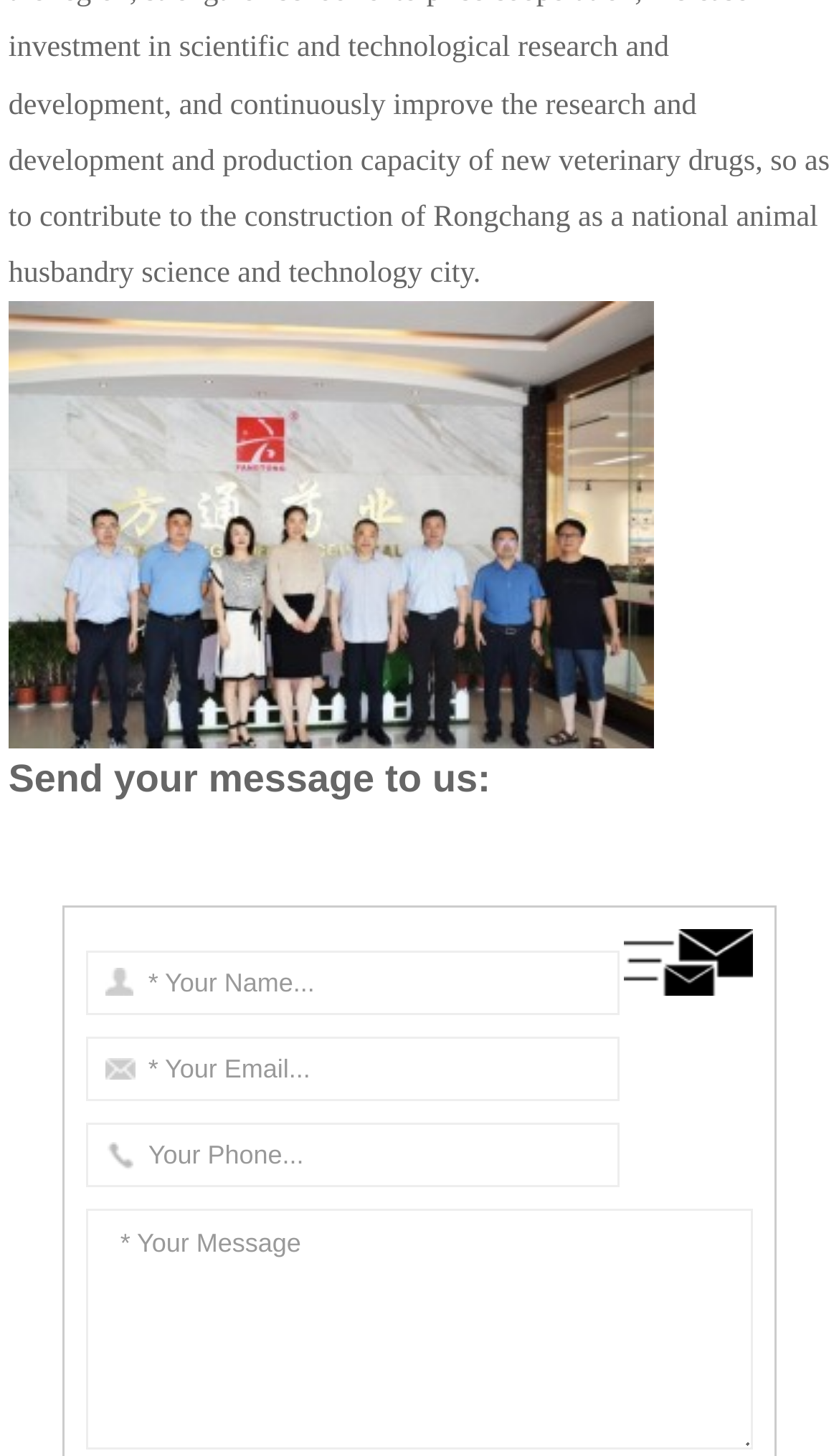Using the image as a reference, answer the following question in as much detail as possible:
What is the function of the text box on the bottom?

Based on the label '* Your Message' and the large size of the text box, I inferred that it is intended for users to enter their message or inquiry.